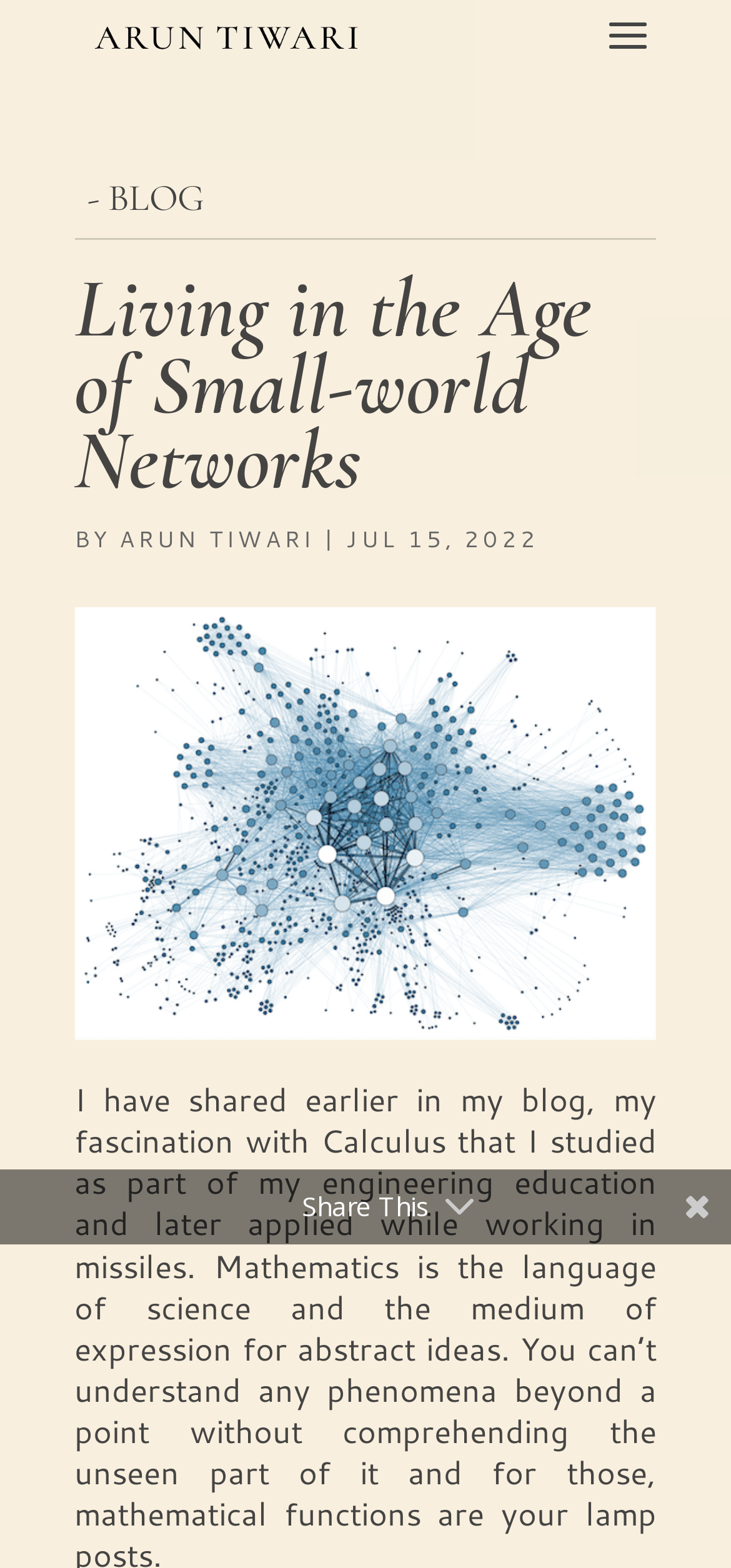Find and extract the text of the primary heading on the webpage.

Living in the Age of Small-world Networks